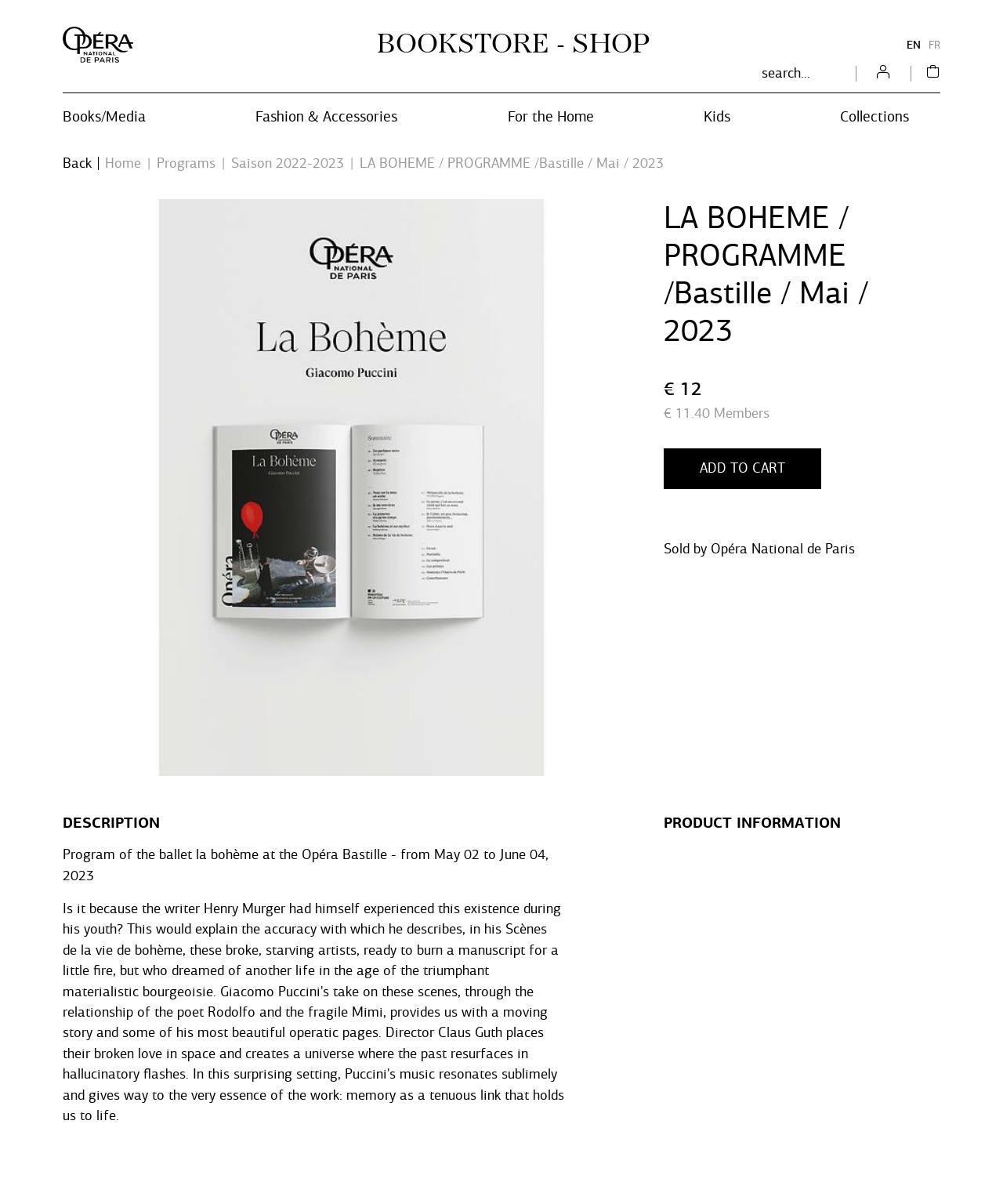Pinpoint the bounding box coordinates of the area that should be clicked to complete the following instruction: "Switch to English". The coordinates must be given as four float numbers between 0 and 1, i.e., [left, top, right, bottom].

[0.896, 0.03, 0.918, 0.044]